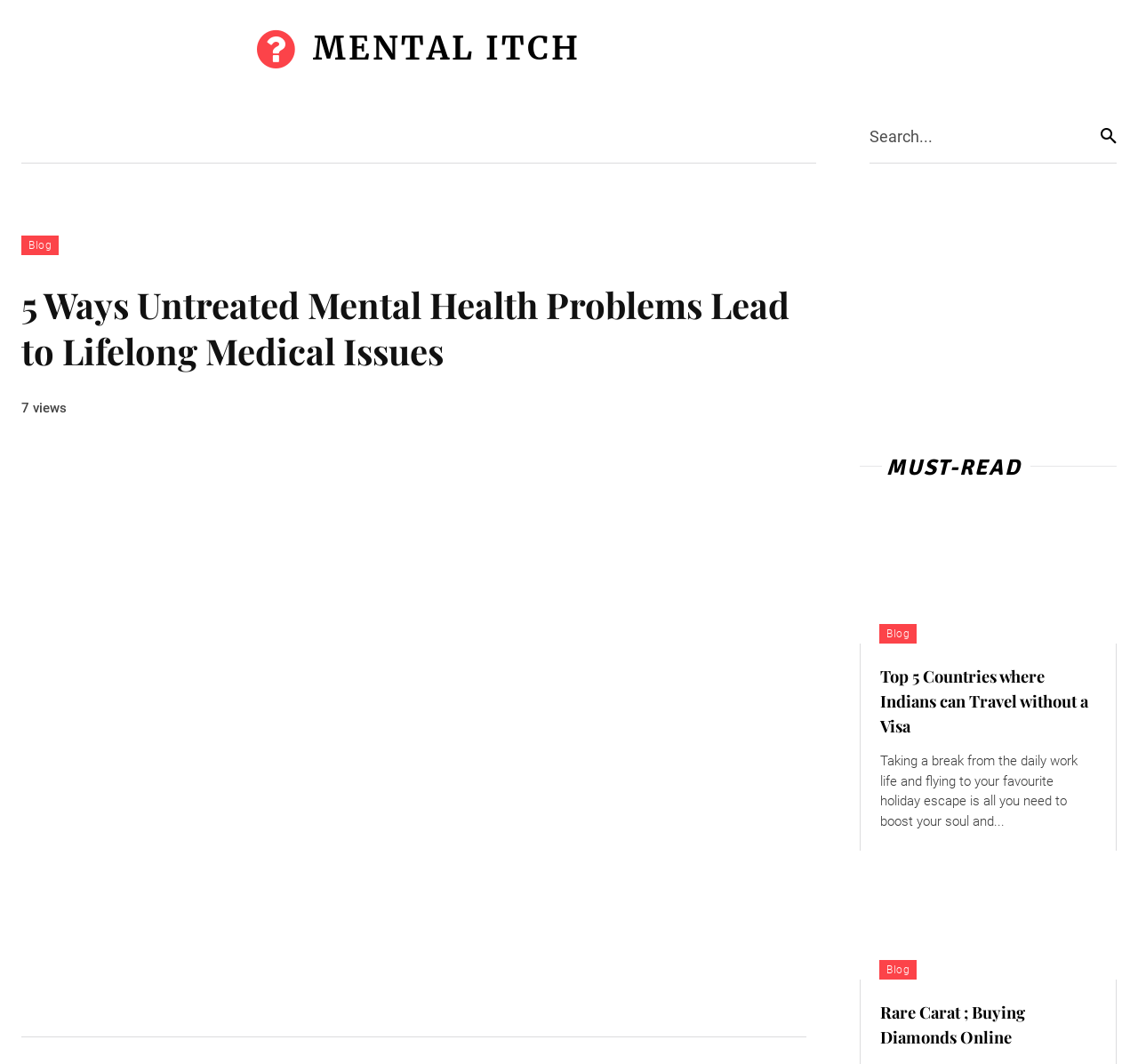Answer the question briefly using a single word or phrase: 
How many categories are listed in the top navigation bar?

9